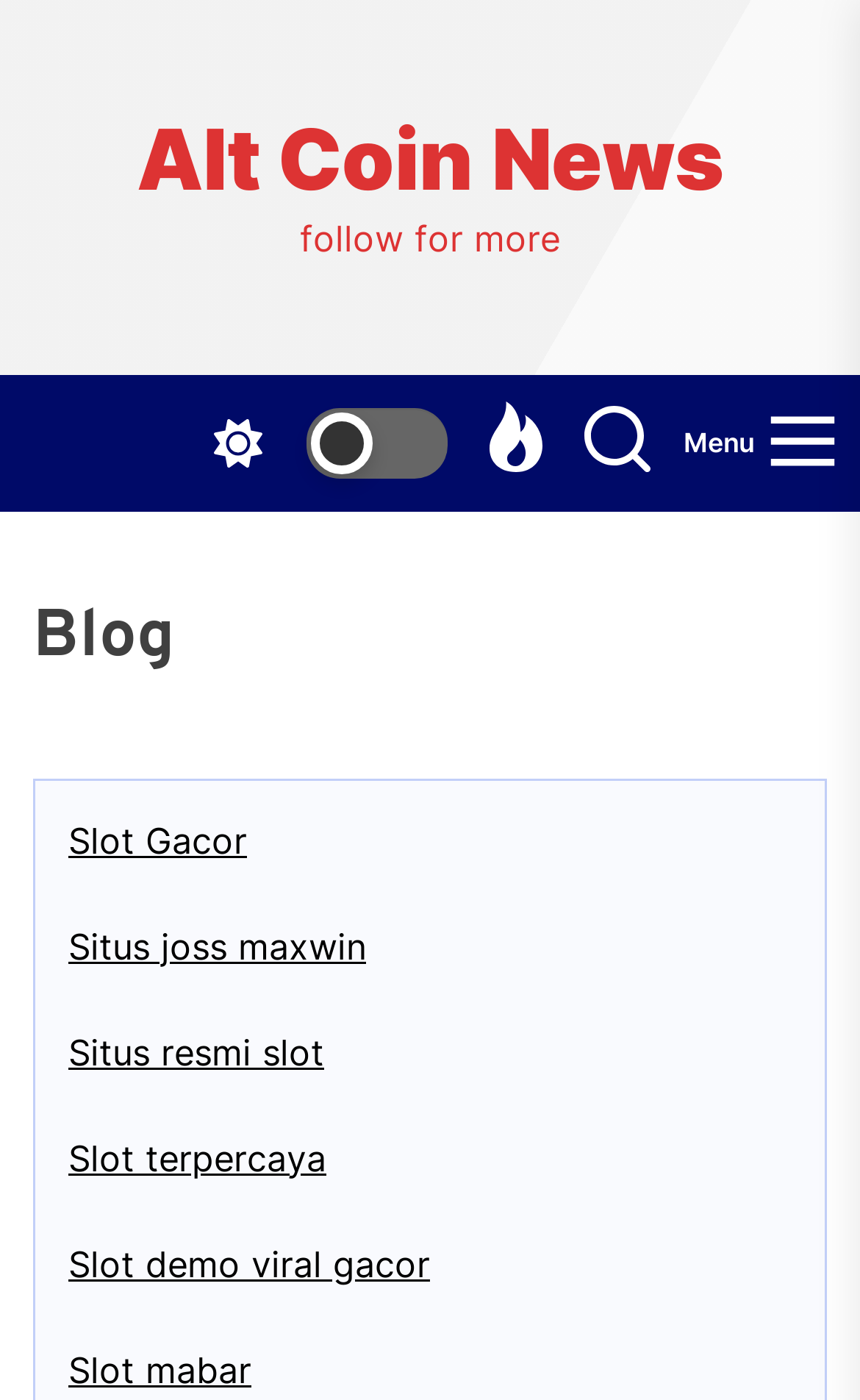Determine the bounding box coordinates for the clickable element required to fulfill the instruction: "Click on the Menu button". Provide the coordinates as four float numbers between 0 and 1, i.e., [left, top, right, bottom].

[0.795, 0.286, 0.974, 0.346]